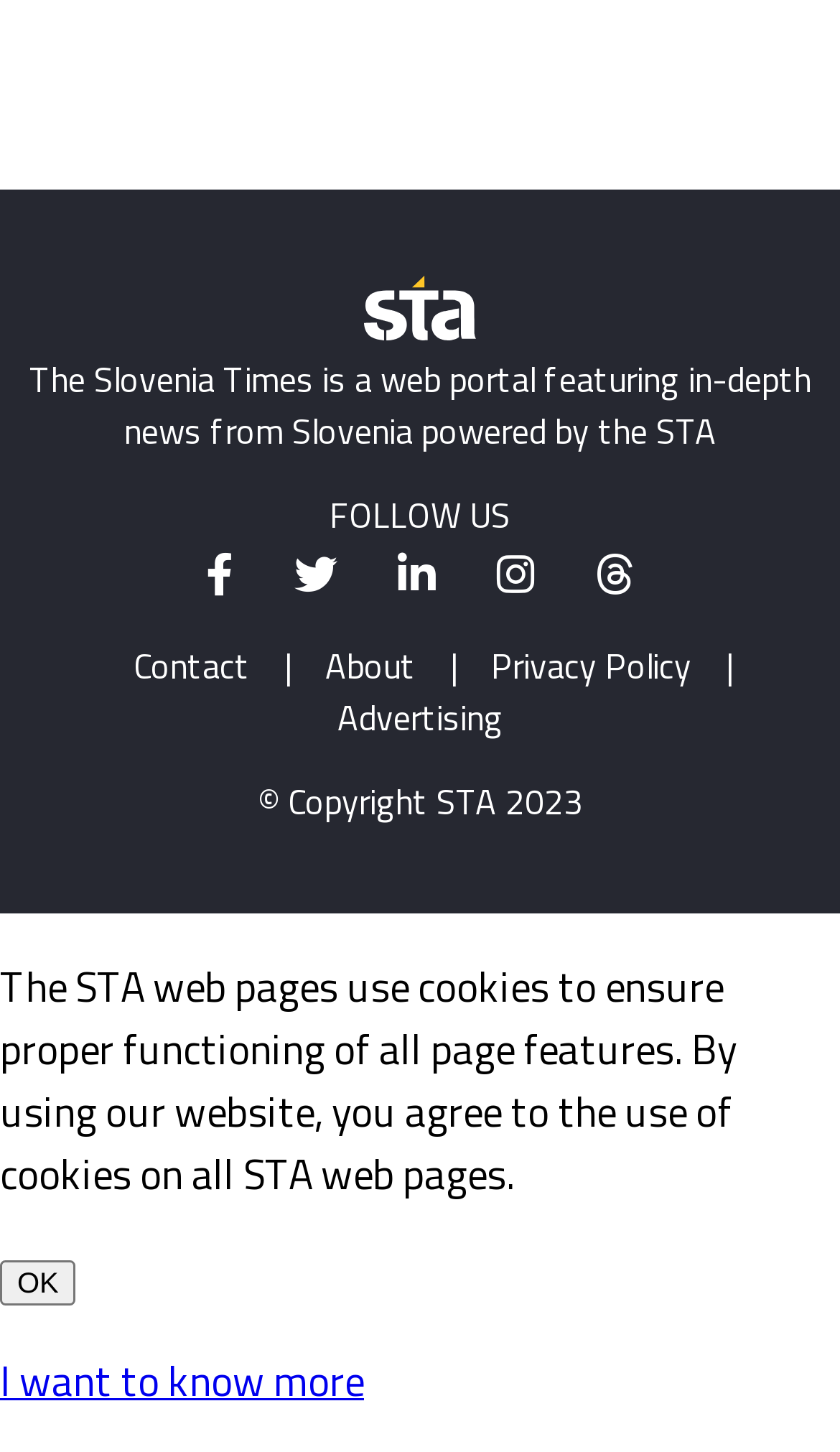Find the bounding box coordinates for the area you need to click to carry out the instruction: "Learn about advertising on the website". The coordinates should be four float numbers between 0 and 1, indicated as [left, top, right, bottom].

[0.371, 0.476, 0.629, 0.511]